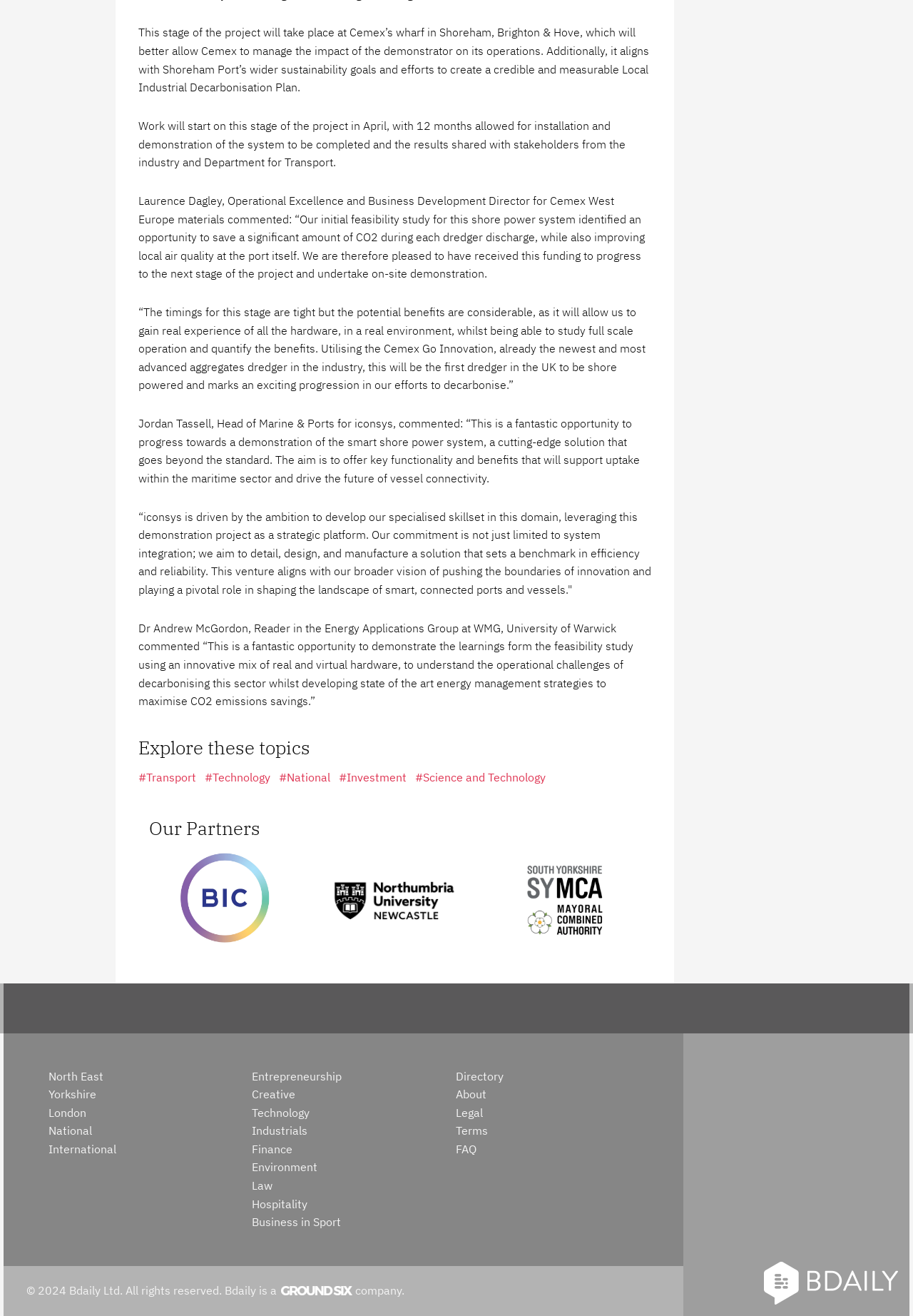Find the bounding box coordinates of the area to click in order to follow the instruction: "Click on 'About'".

[0.499, 0.826, 0.533, 0.837]